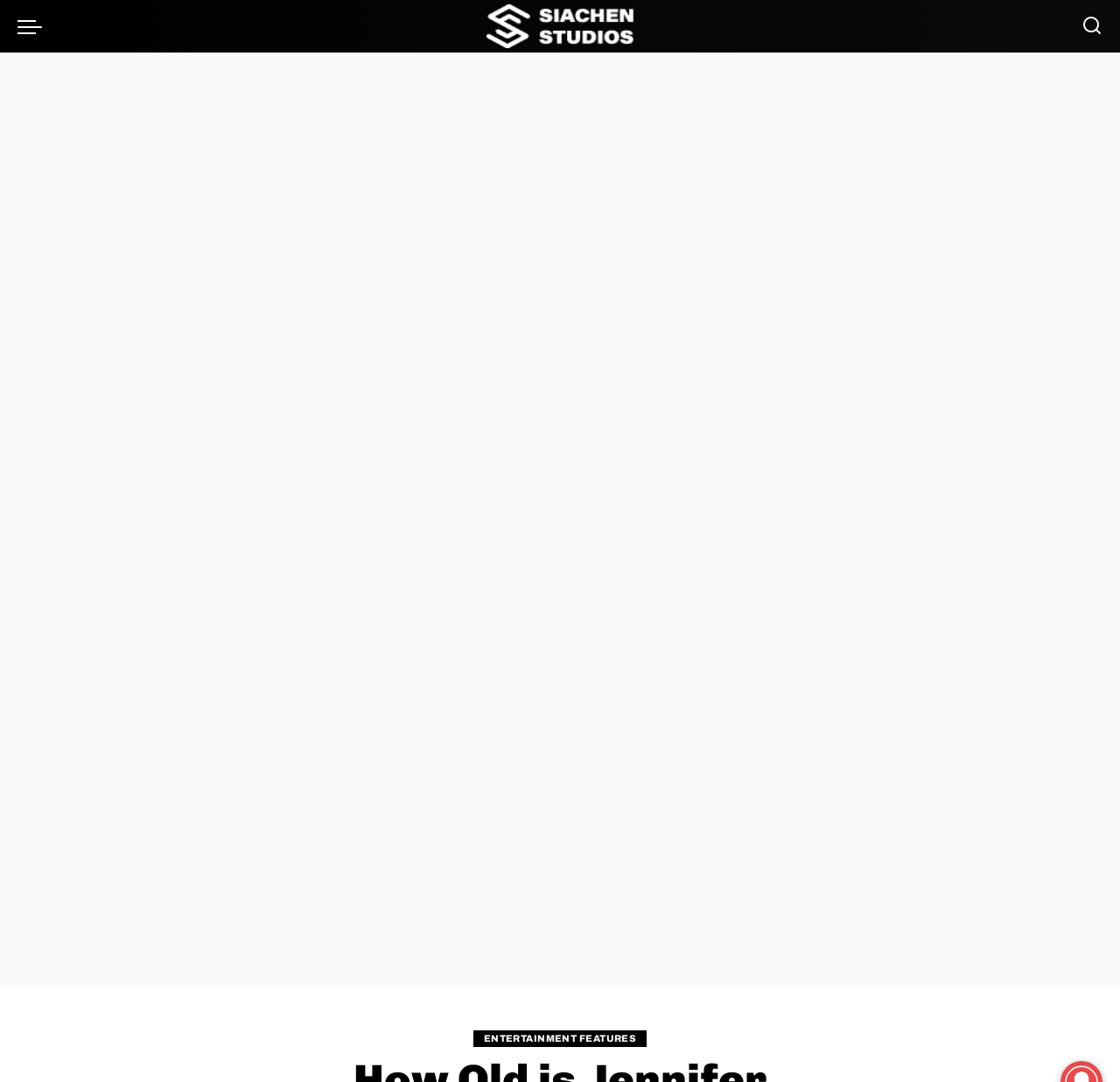Give a one-word or short-phrase answer to the following question: 
What is the purpose of the region below the top region?

Advertisement